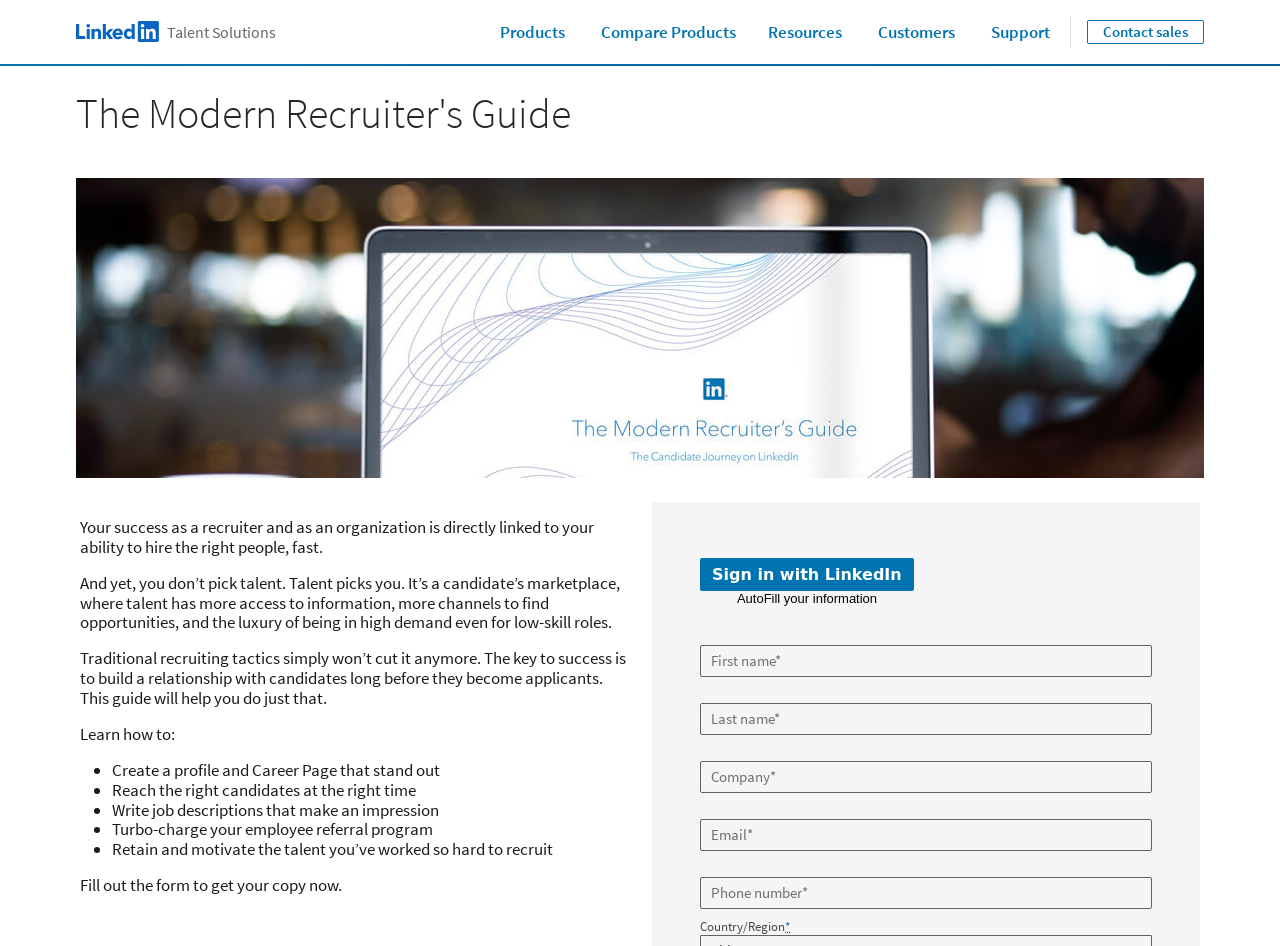How many form fields are required to get the guide?
Give a one-word or short phrase answer based on the image.

5